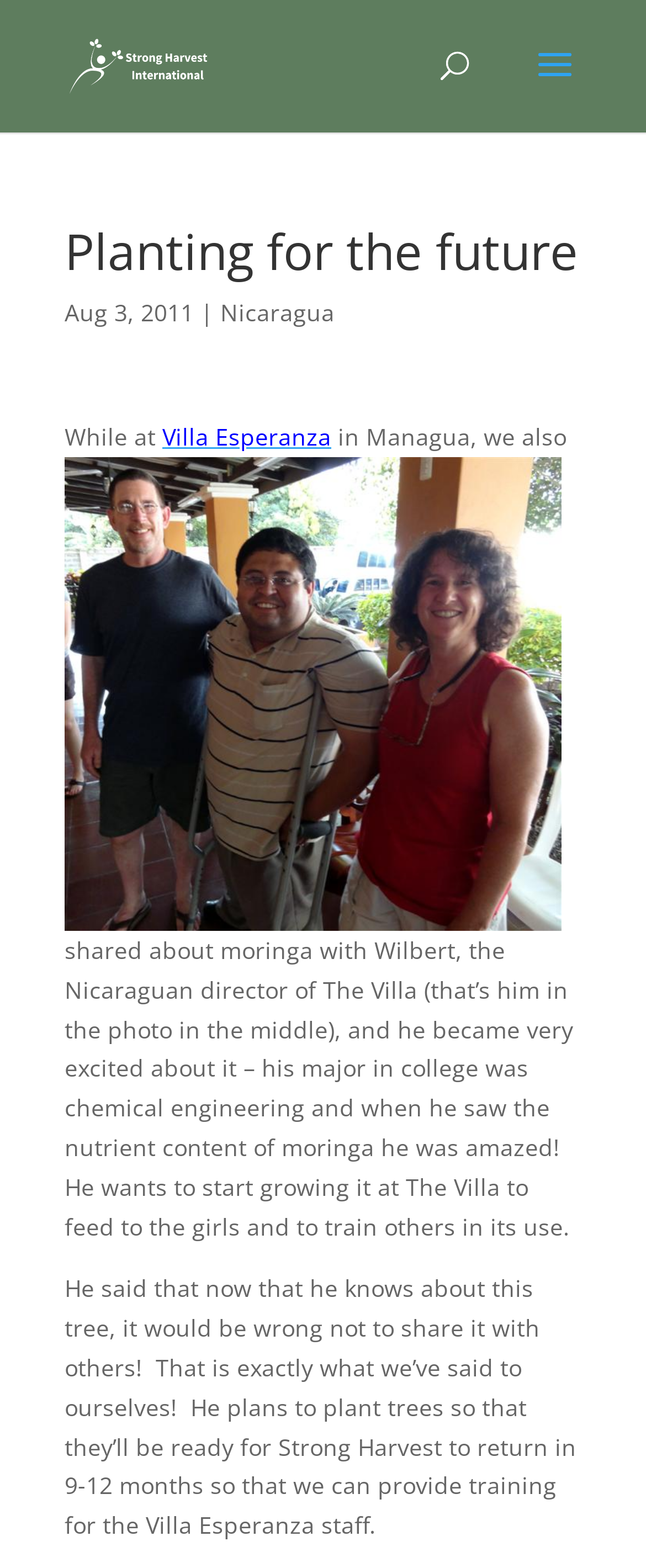What is the purpose of planting moringa trees at The Villa?
Answer the question based on the image using a single word or a brief phrase.

To feed to the girls and to train others